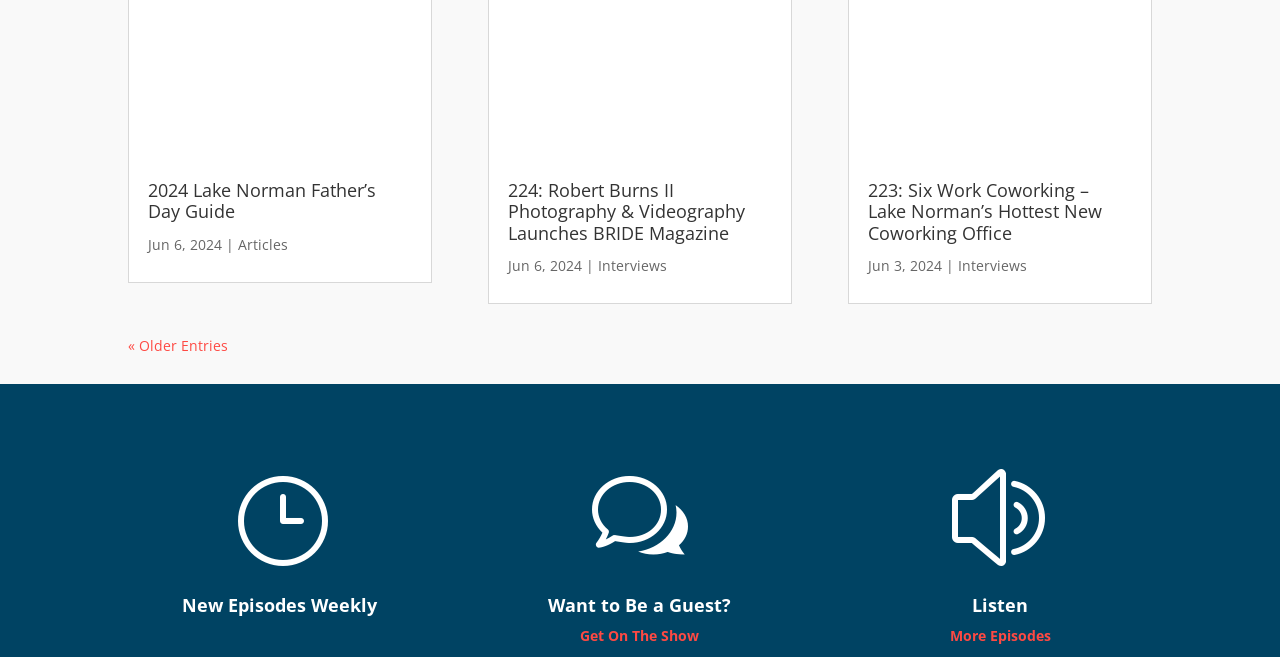Pinpoint the bounding box coordinates of the element you need to click to execute the following instruction: "Go to older entries". The bounding box should be represented by four float numbers between 0 and 1, in the format [left, top, right, bottom].

[0.1, 0.512, 0.178, 0.541]